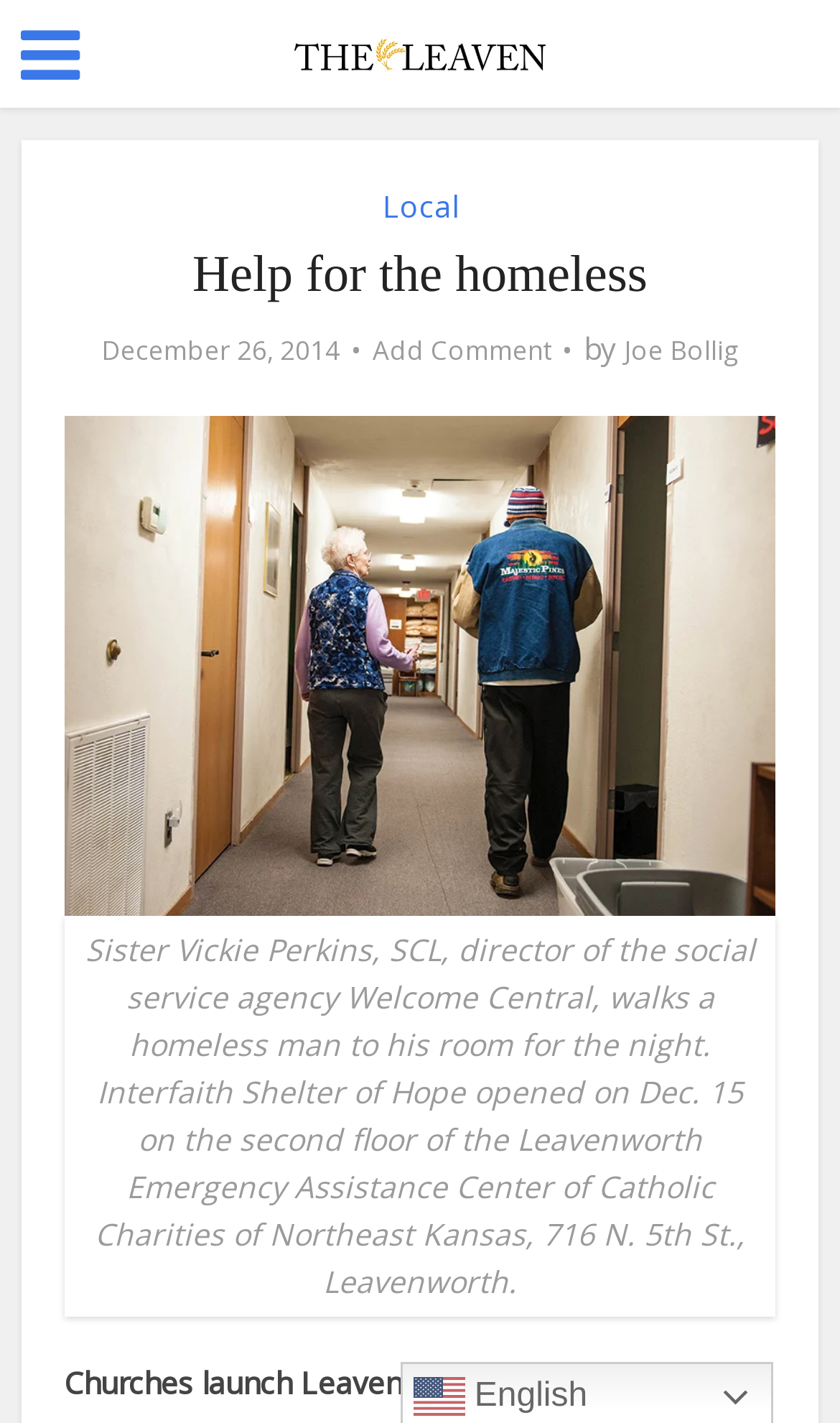What is the name of the newspaper?
Using the information from the image, provide a comprehensive answer to the question.

I found the answer by looking at the link at the top of the page, which says 'The Leaven Catholic Newspaper'.